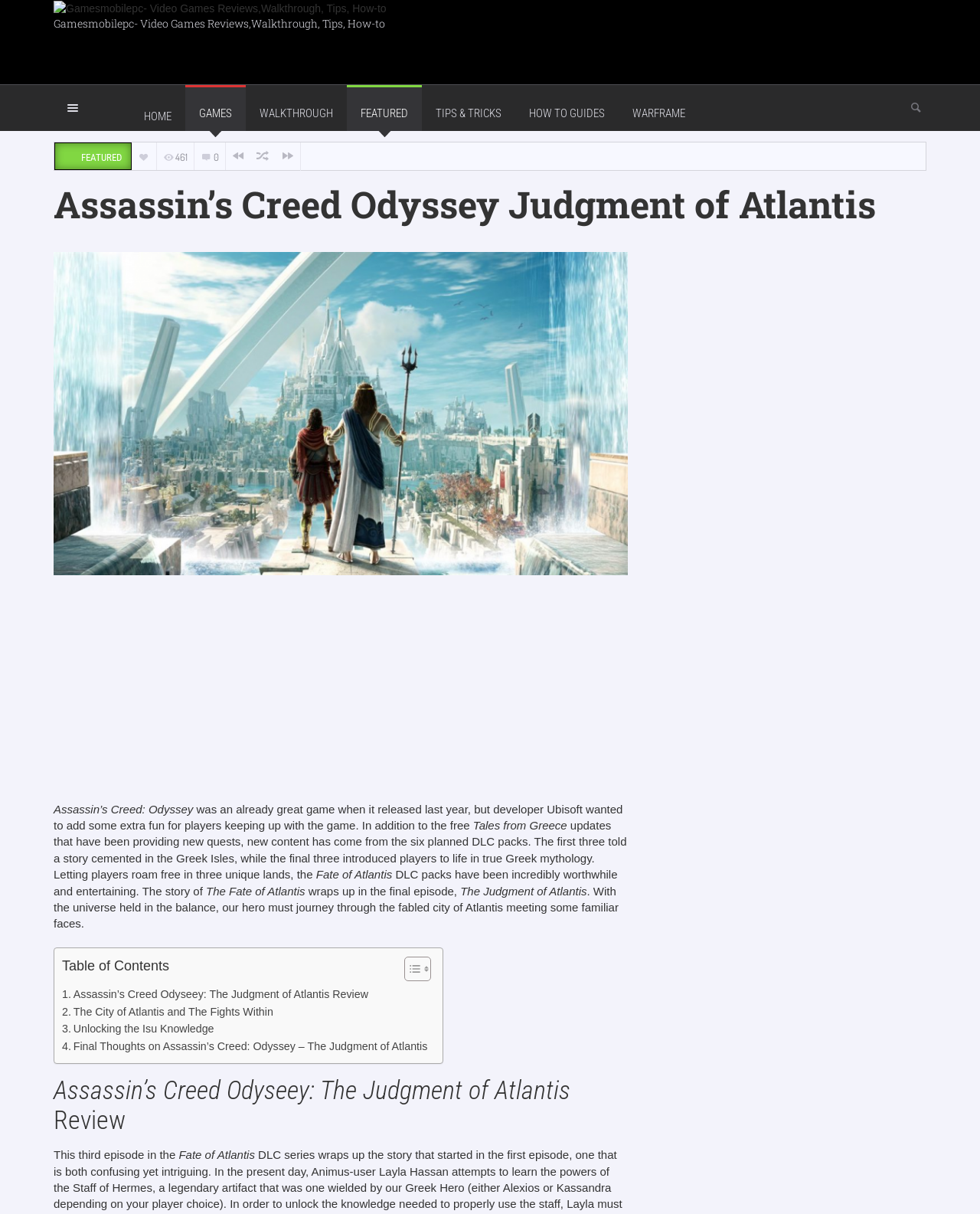Specify the bounding box coordinates of the area to click in order to execute this command: 'Toggle the Table of Content'. The coordinates should consist of four float numbers ranging from 0 to 1, and should be formatted as [left, top, right, bottom].

[0.401, 0.787, 0.436, 0.812]